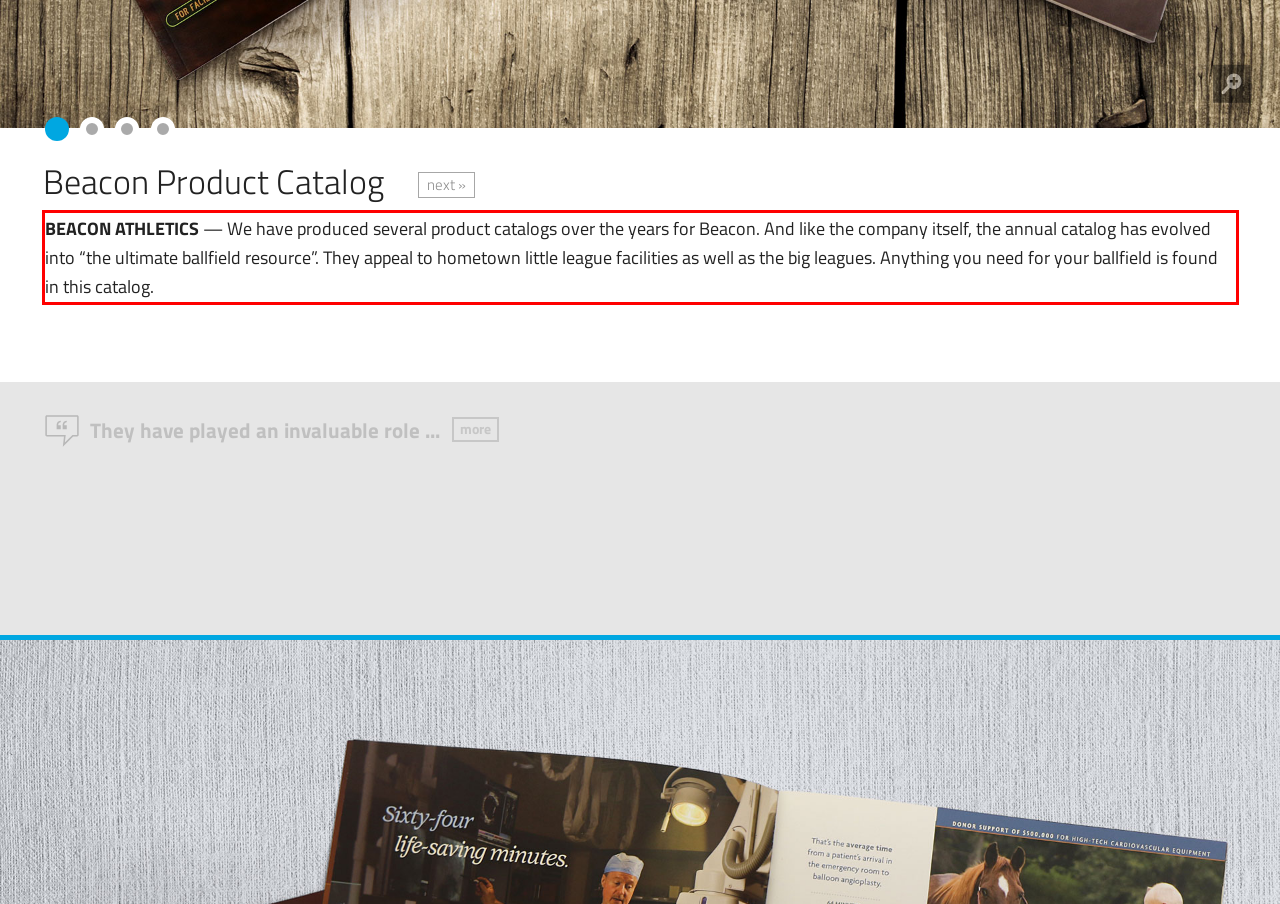Look at the screenshot of the webpage, locate the red rectangle bounding box, and generate the text content that it contains.

BEACON ATHLETICS — We have produced several product catalogs over the years for Beacon. And like the company itself, the annual catalog has evolved into “the ultimate ballfield resource”. They appeal to hometown little league facilities as well as the big leagues. Anything you need for your ballfield is found in this catalog.